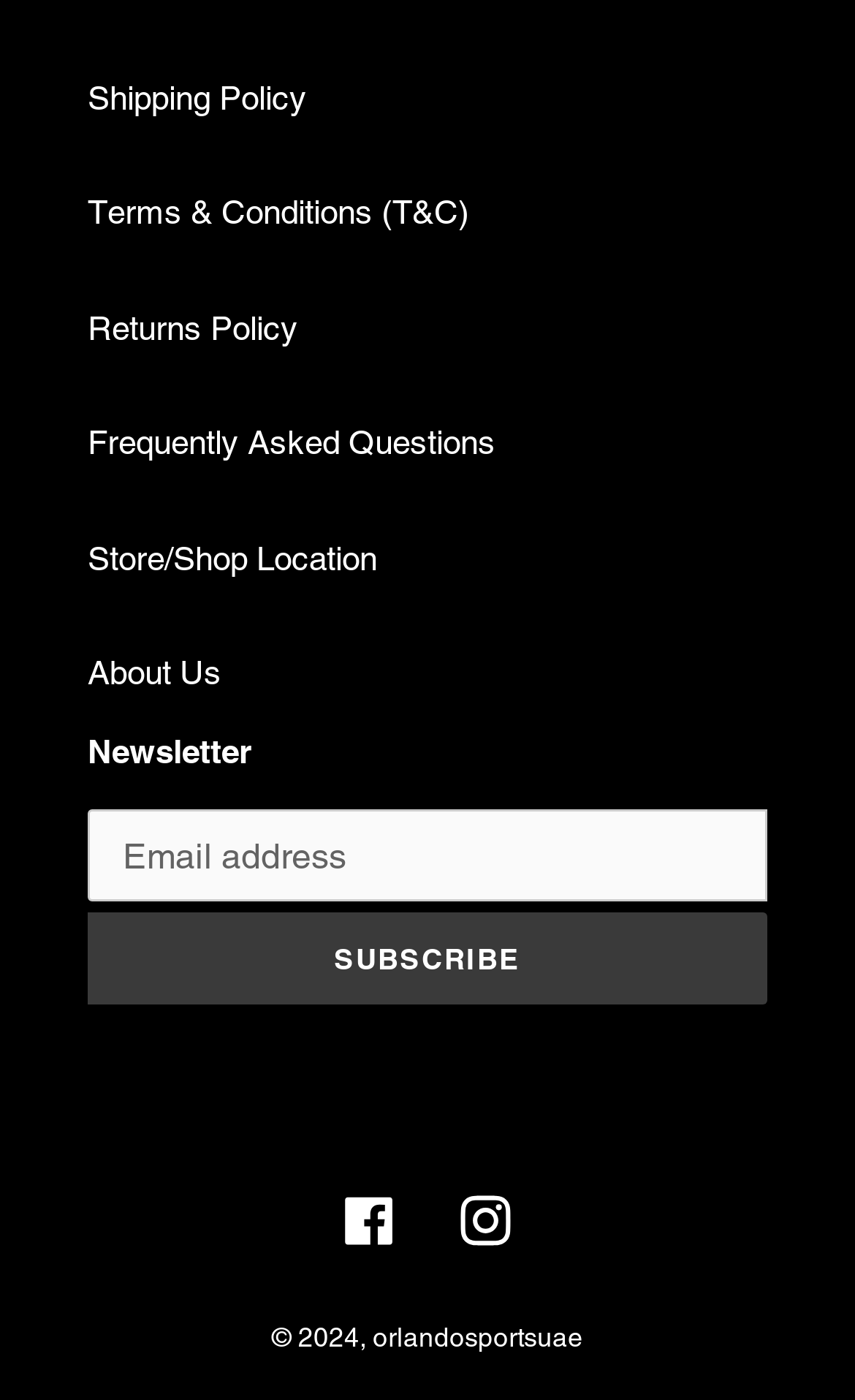Please identify the coordinates of the bounding box for the clickable region that will accomplish this instruction: "Visit store location".

[0.103, 0.385, 0.441, 0.412]